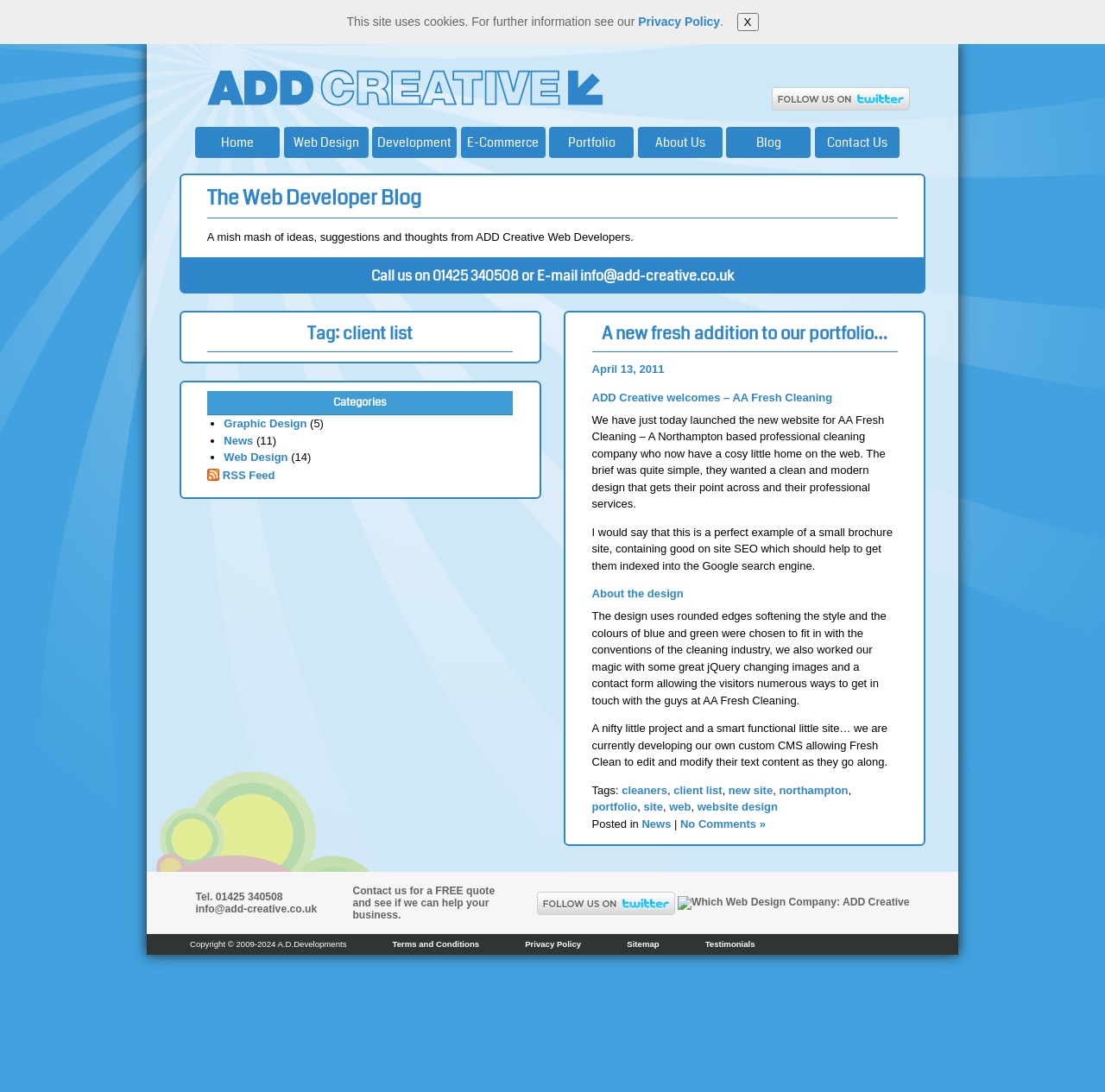Extract the bounding box coordinates of the UI element described by: "The Web Developer Blog". The coordinates should include four float numbers ranging from 0 to 1, e.g., [left, top, right, bottom].

[0.187, 0.168, 0.381, 0.194]